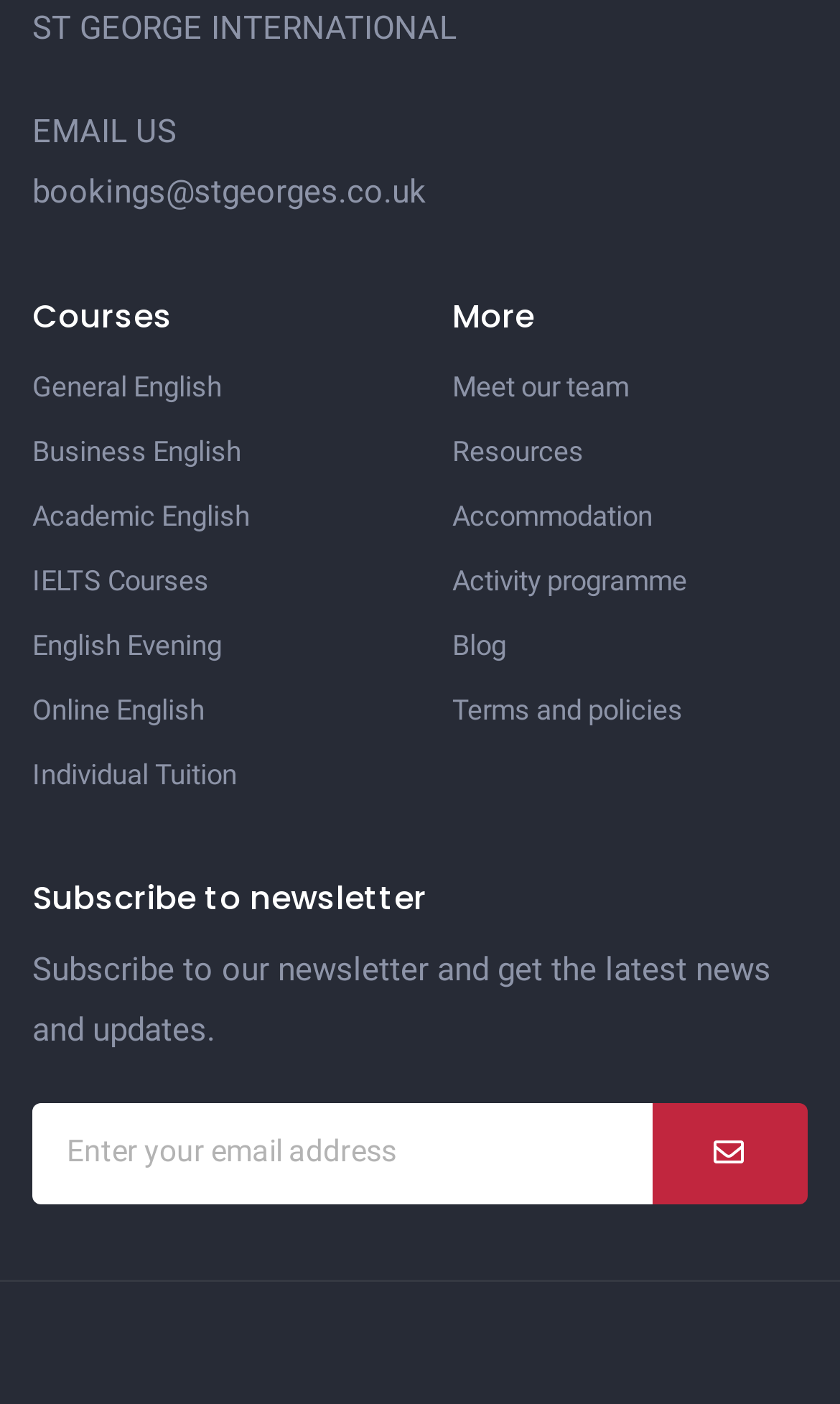Please answer the following question using a single word or phrase: How many types of English courses are offered?

6